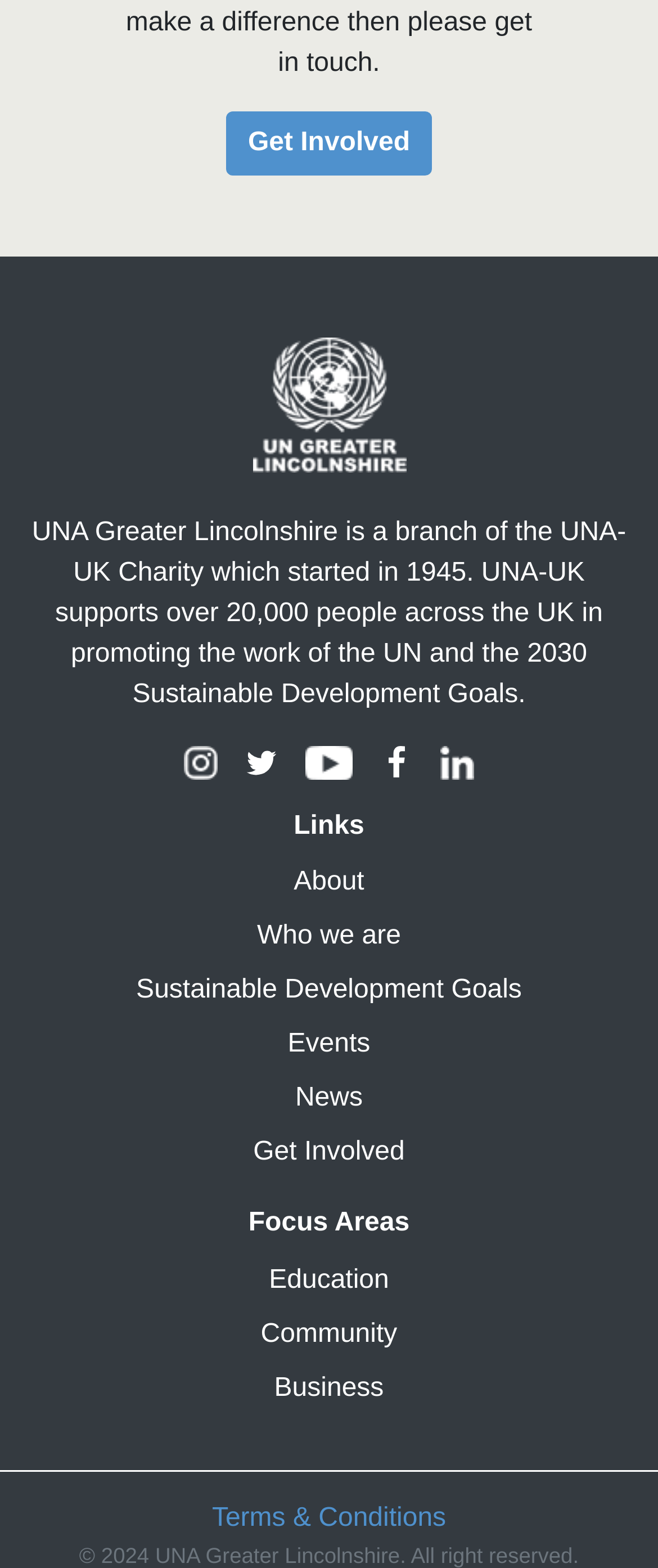Respond to the following query with just one word or a short phrase: 
What is the purpose of UNA-UK?

Promoting UN work and 2030 SDGs